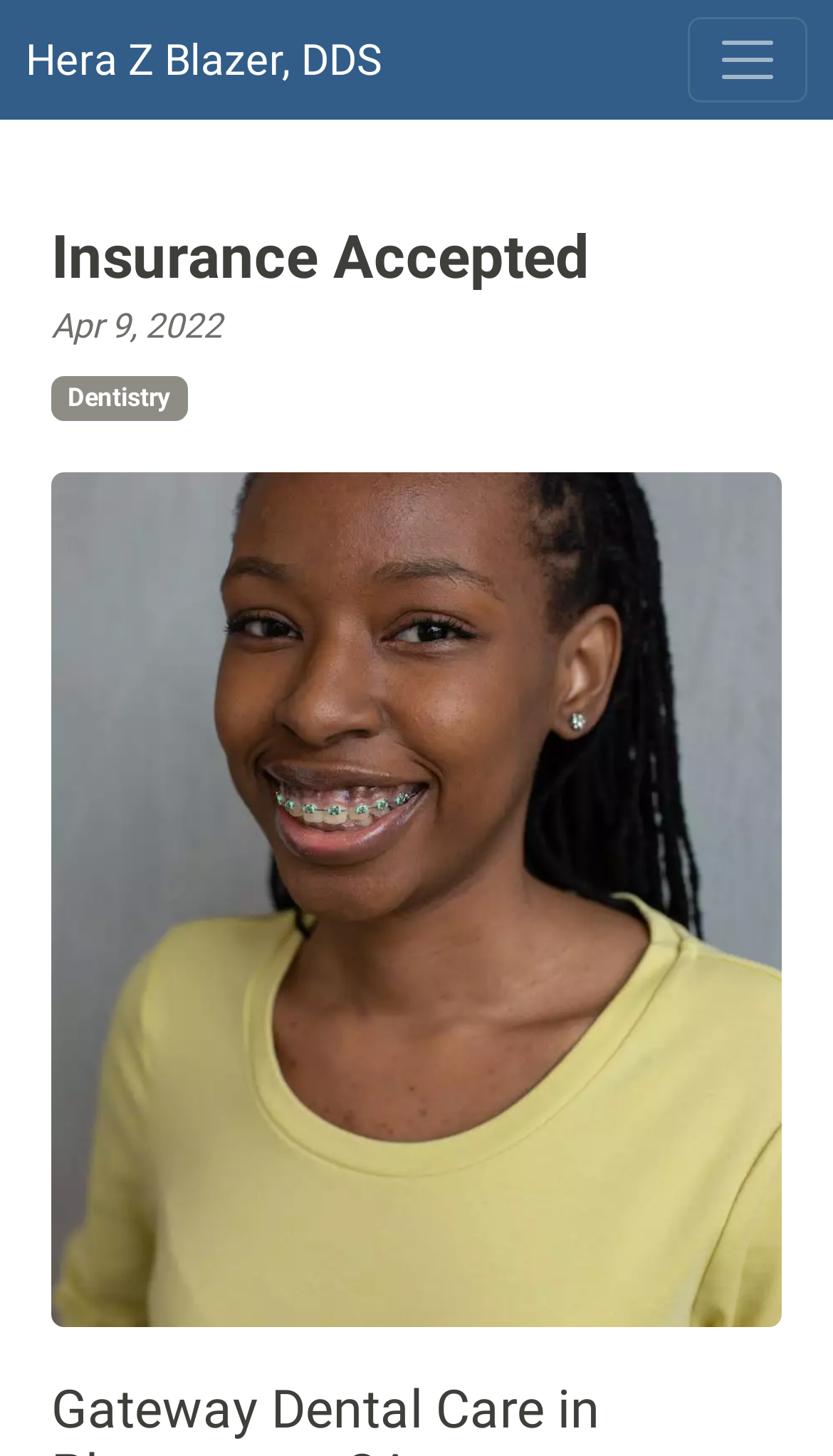What is the topic of the link below the heading?
Using the details shown in the screenshot, provide a comprehensive answer to the question.

I found the topic of the link by looking at the link element with the text 'Dentistry' which is located below the heading 'Insurance Accepted'.